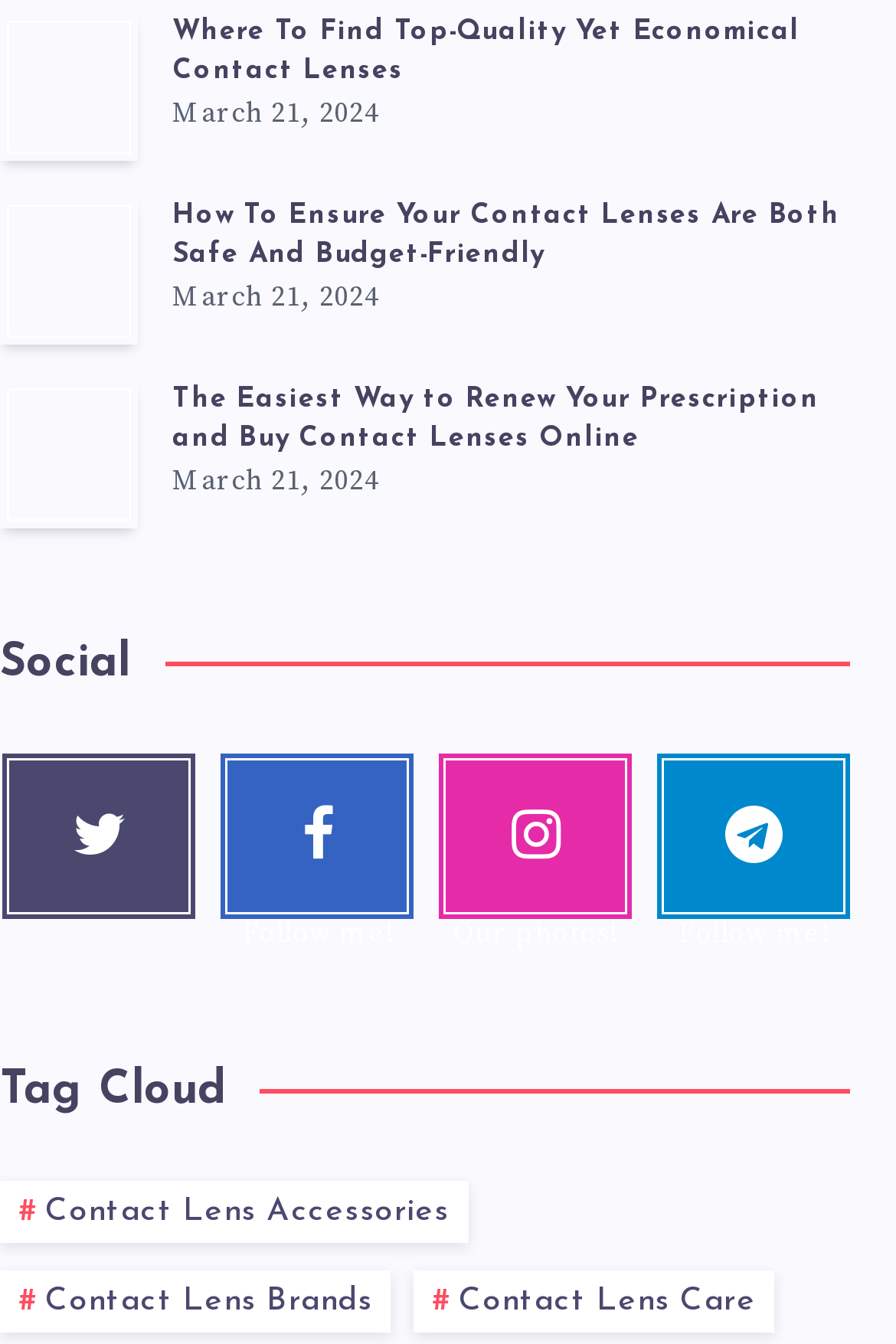Respond to the question below with a concise word or phrase:
What is the topic of the tag cloud?

Contact Lenses